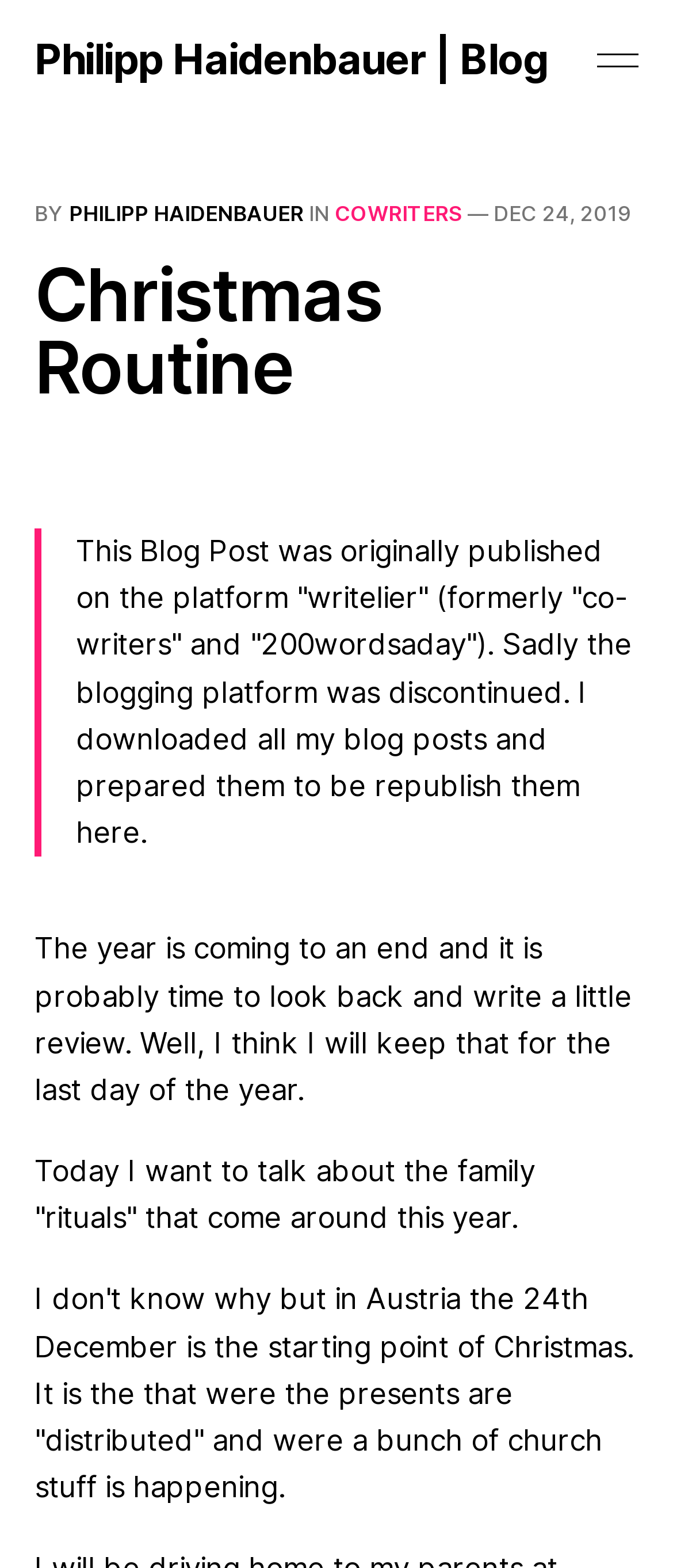What is the significance of December 24th in Austria?
Using the image, provide a concise answer in one word or a short phrase.

starting point of Christmas